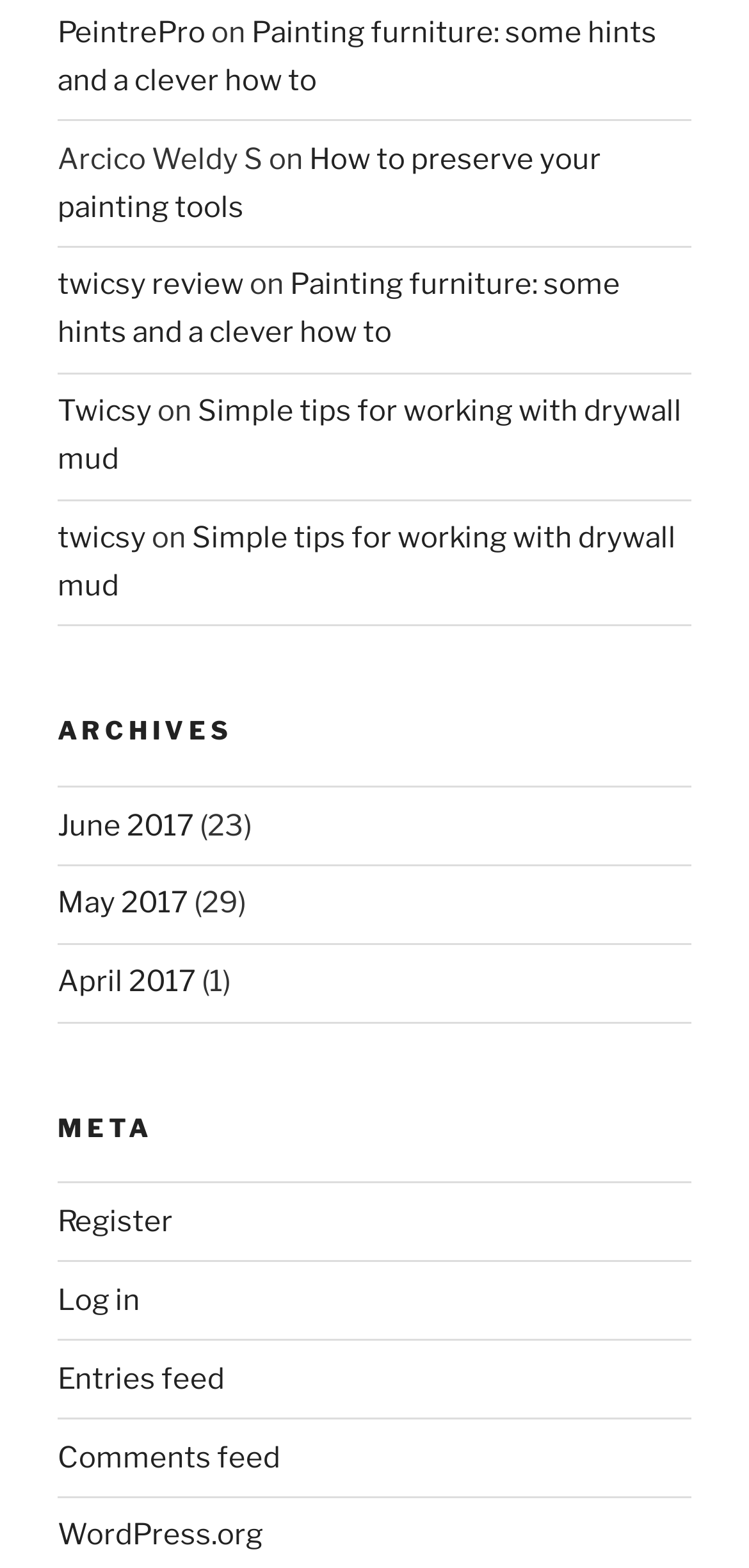Answer briefly with one word or phrase:
What is the text next to the link 'June 2017'?

(23)